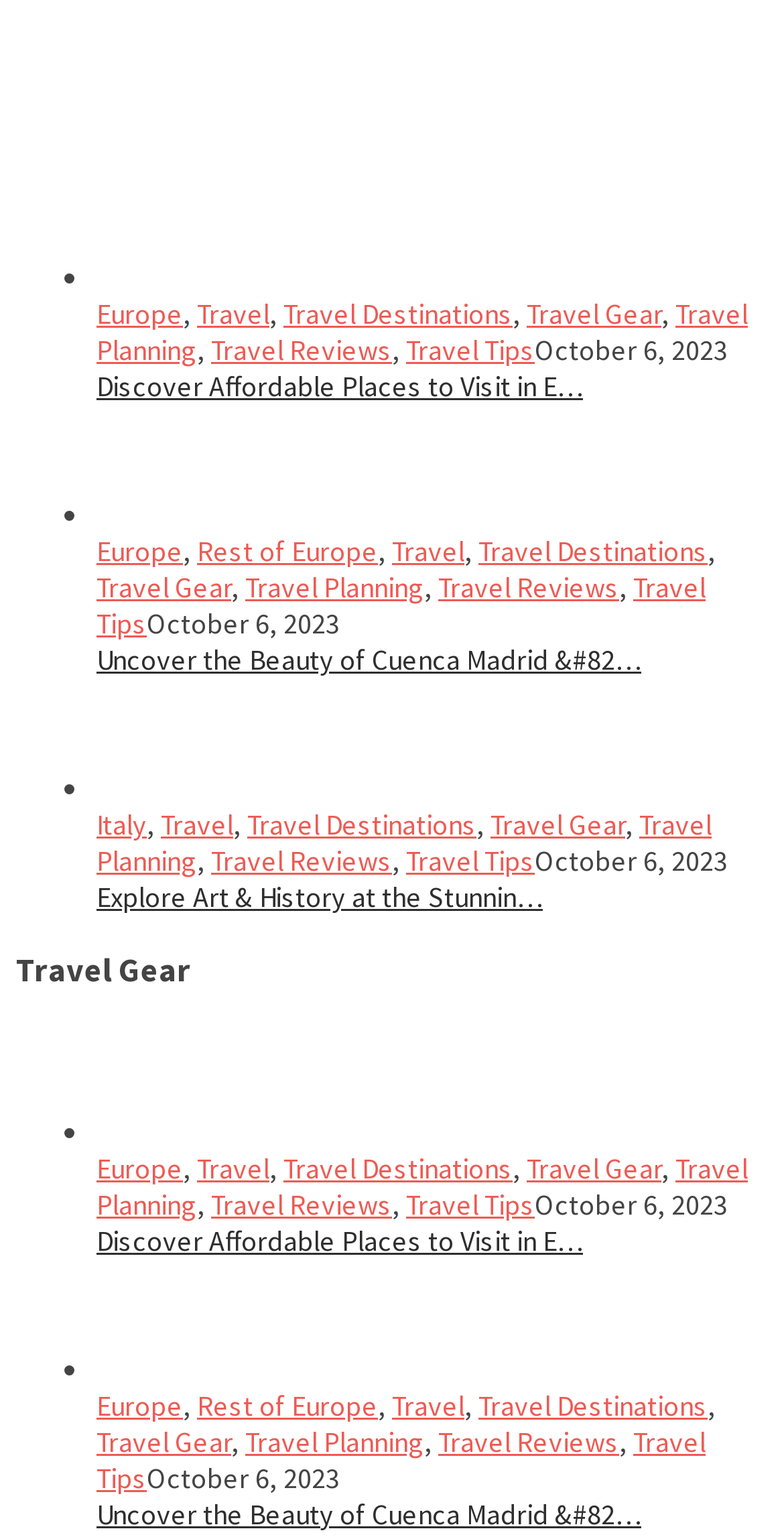Find the bounding box coordinates for the element described here: "18 Oct 2017".

None